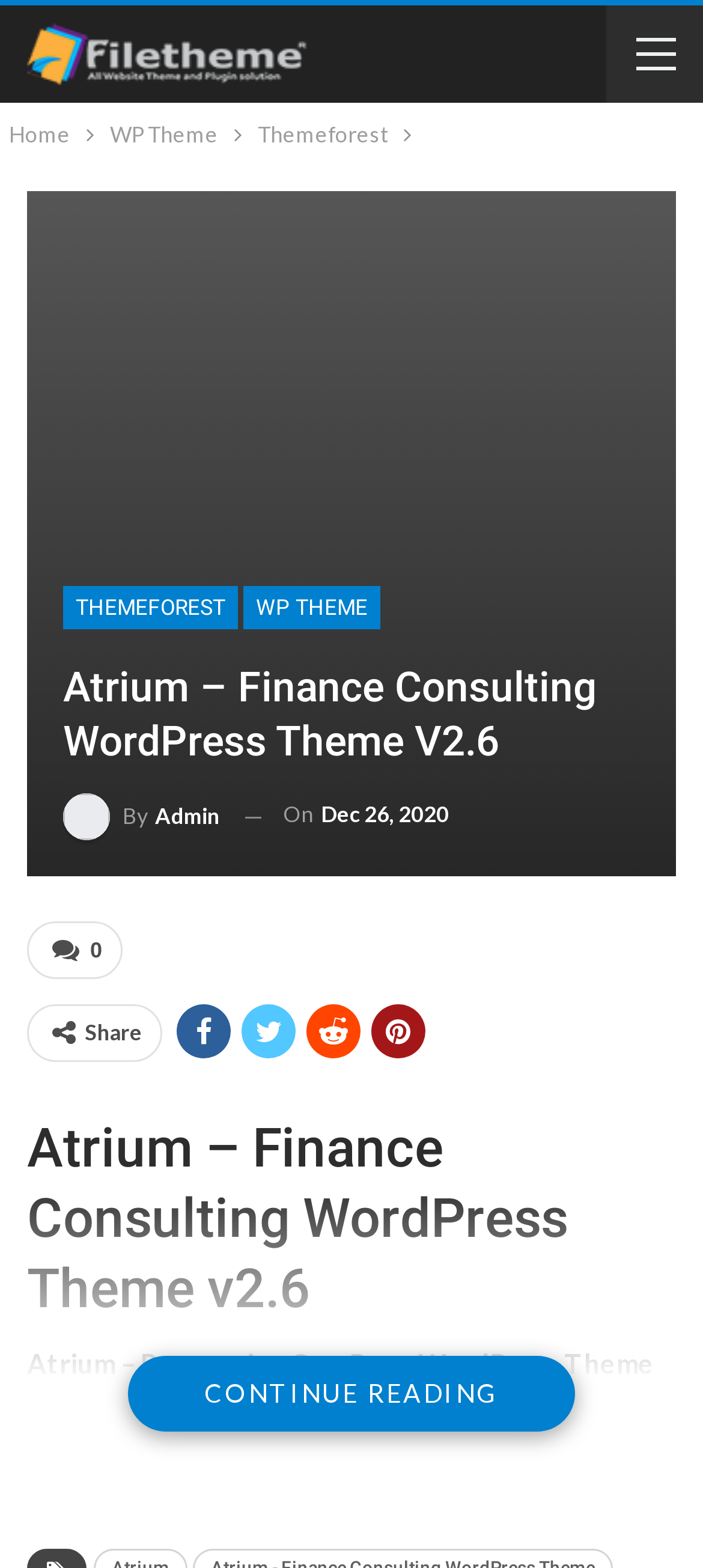Please pinpoint the bounding box coordinates for the region I should click to adhere to this instruction: "Click the Home link".

[0.013, 0.074, 0.1, 0.099]